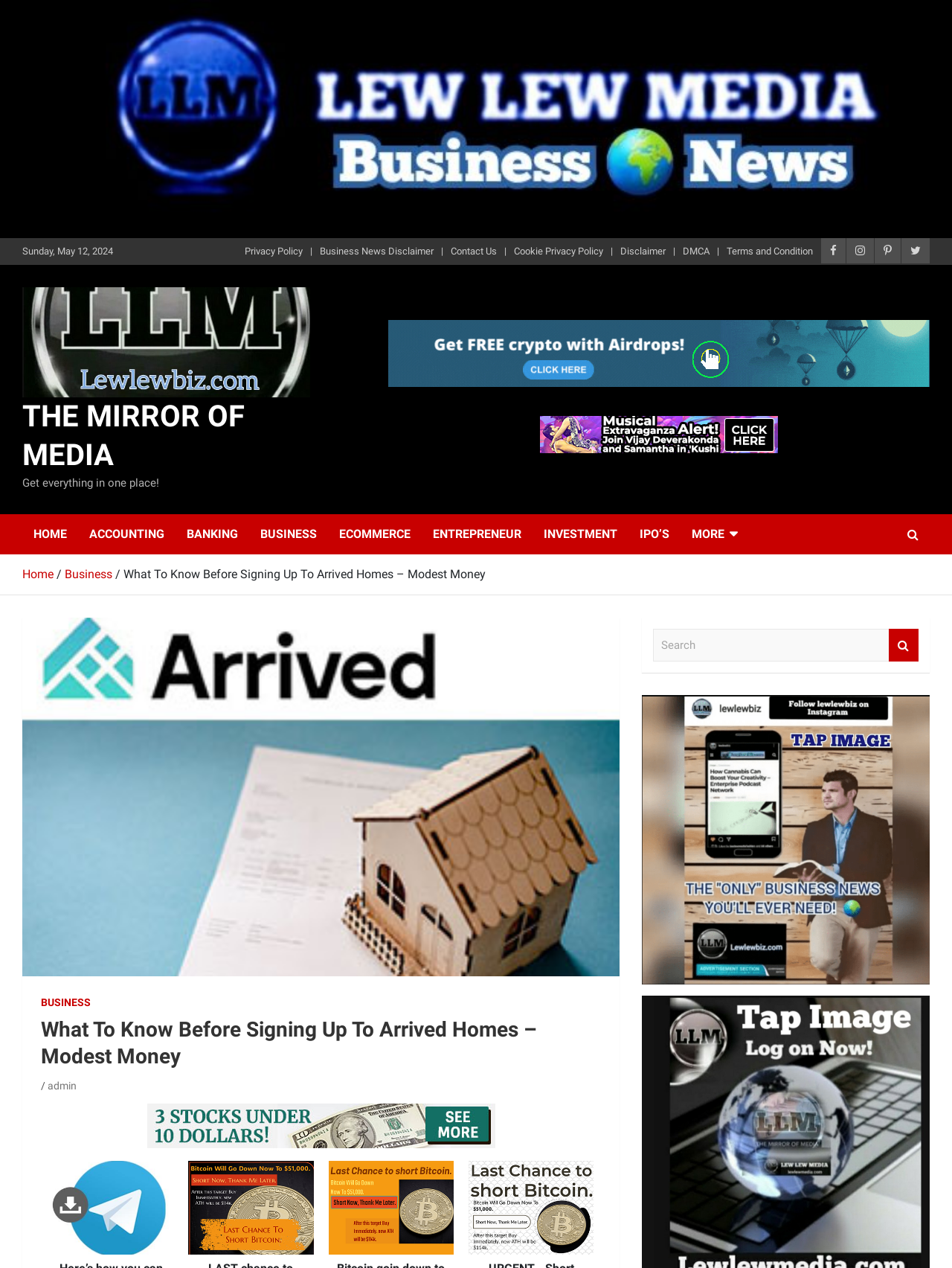Please find and provide the title of the webpage.

What To Know Before Signing Up To Arrived Homes – Modest Money